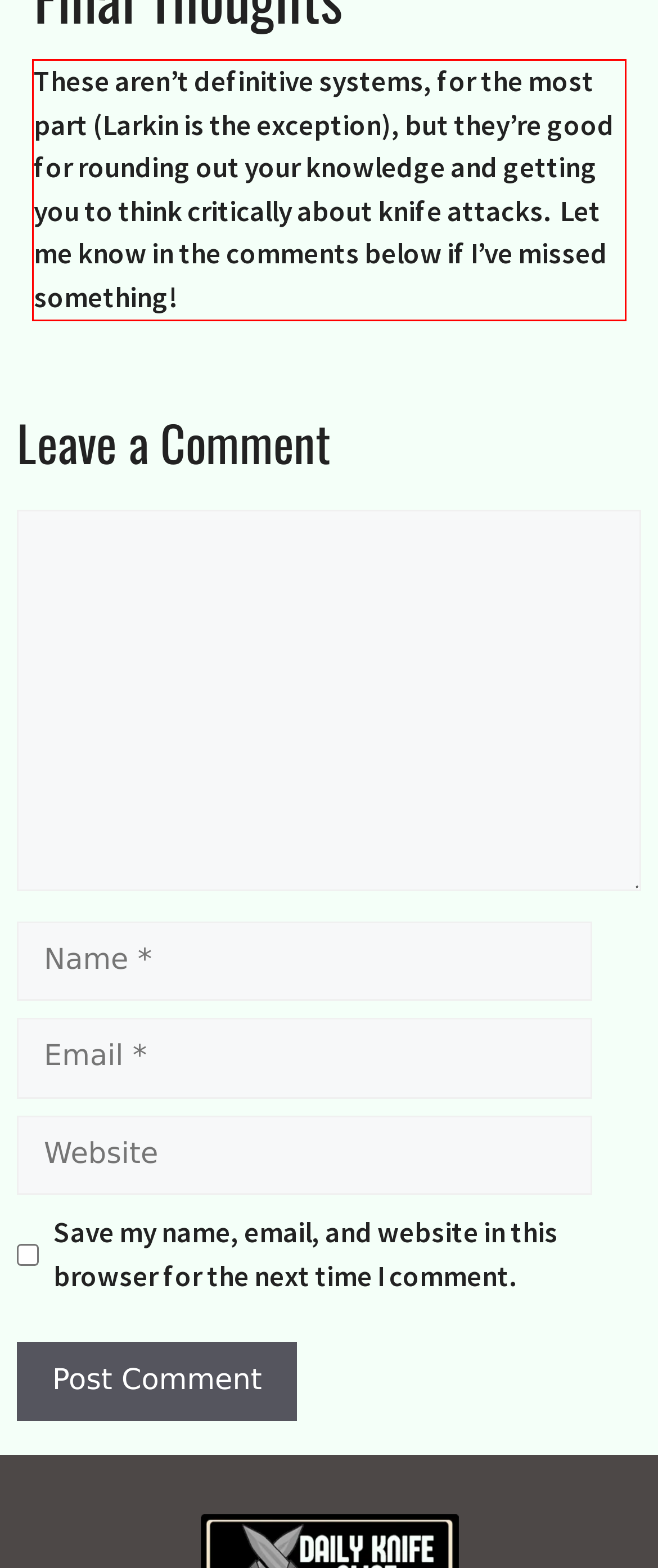Using the provided webpage screenshot, identify and read the text within the red rectangle bounding box.

These aren’t definitive systems, for the most part (Larkin is the exception), but they’re good for rounding out your knowledge and getting you to think critically about knife attacks. Let me know in the comments below if I’ve missed something!